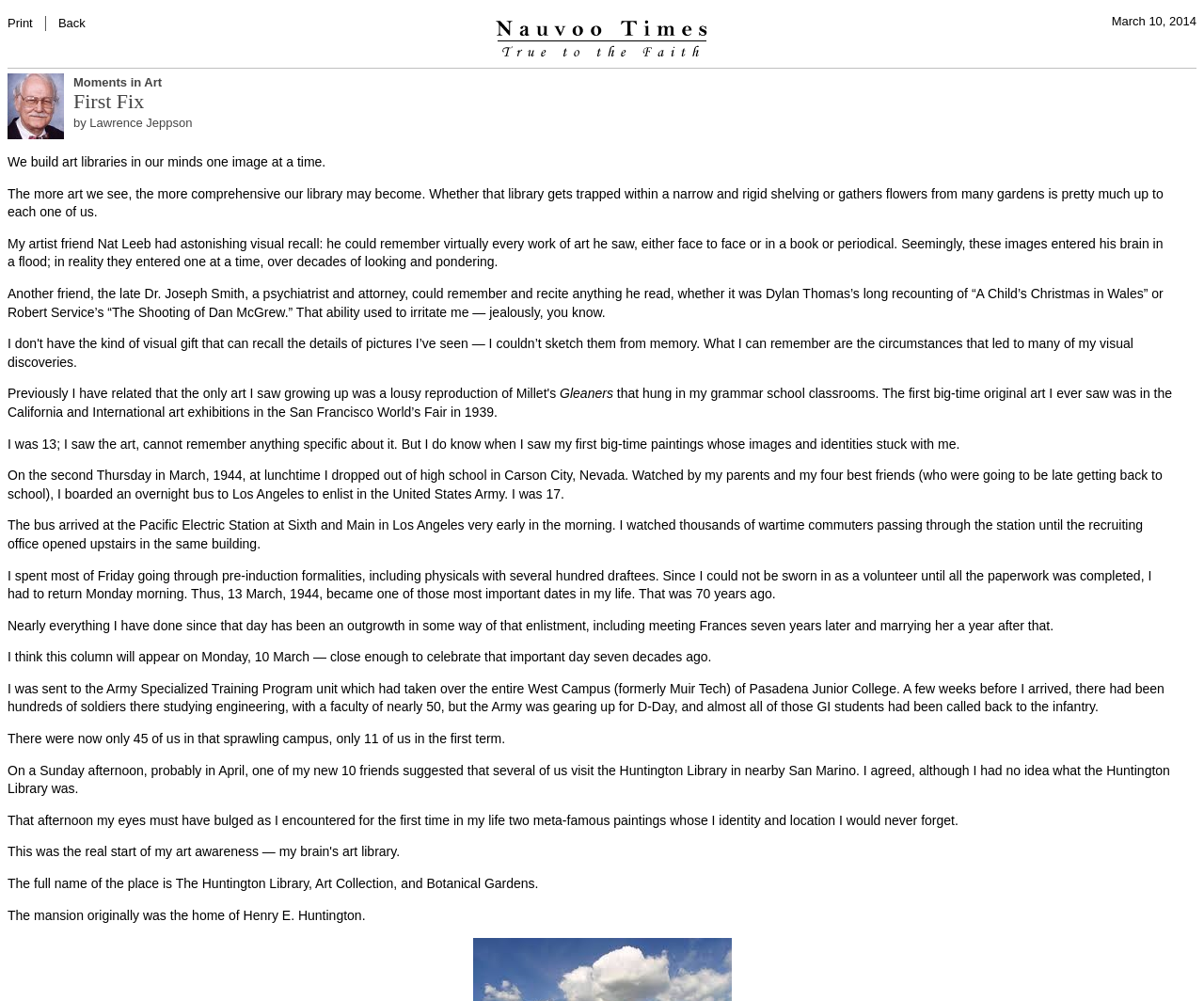What is the author's friend's profession?
Based on the image content, provide your answer in one word or a short phrase.

psychiatrist and attorney